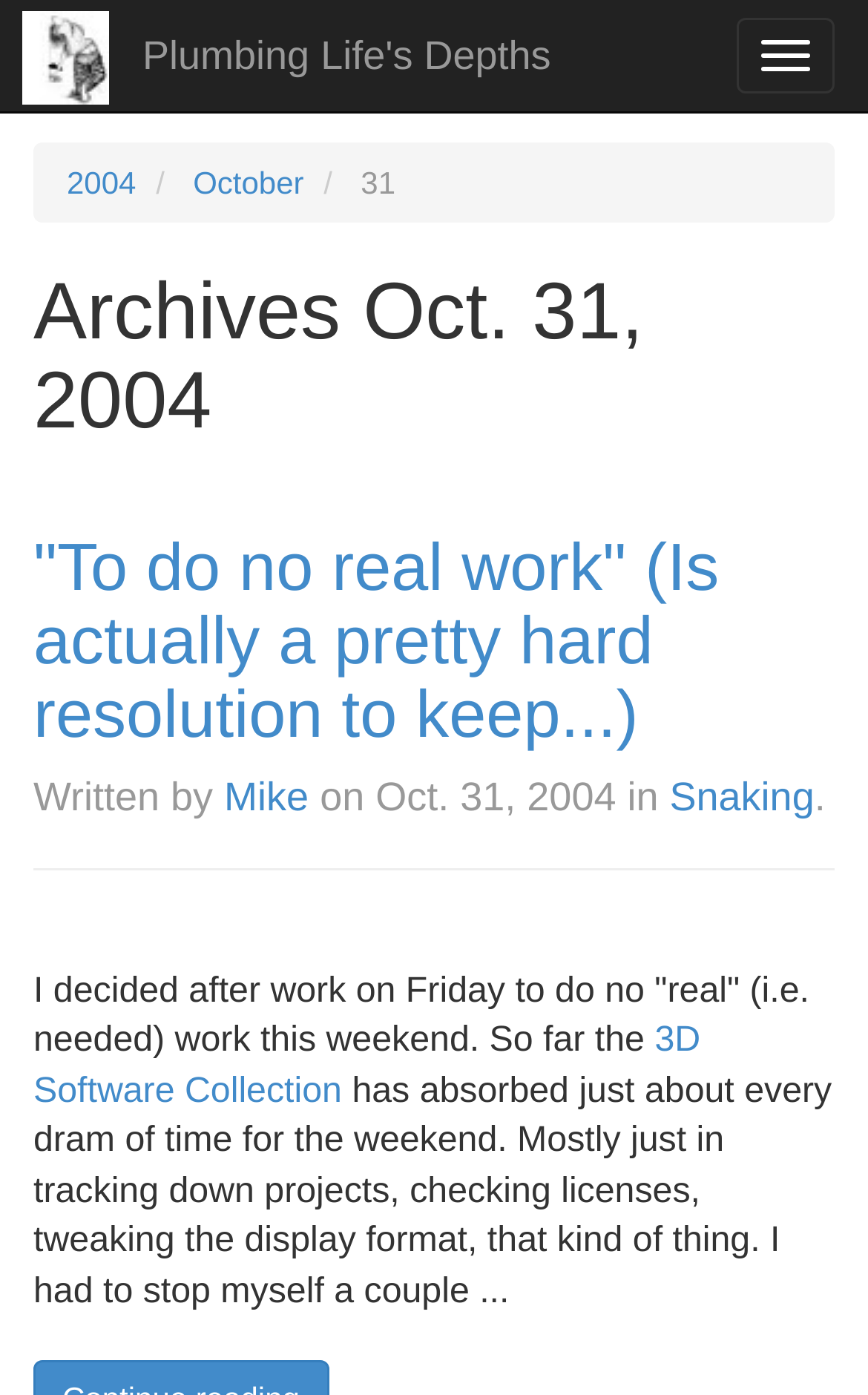Please find the bounding box coordinates of the element that must be clicked to perform the given instruction: "View archives for 2004". The coordinates should be four float numbers from 0 to 1, i.e., [left, top, right, bottom].

[0.077, 0.118, 0.157, 0.144]